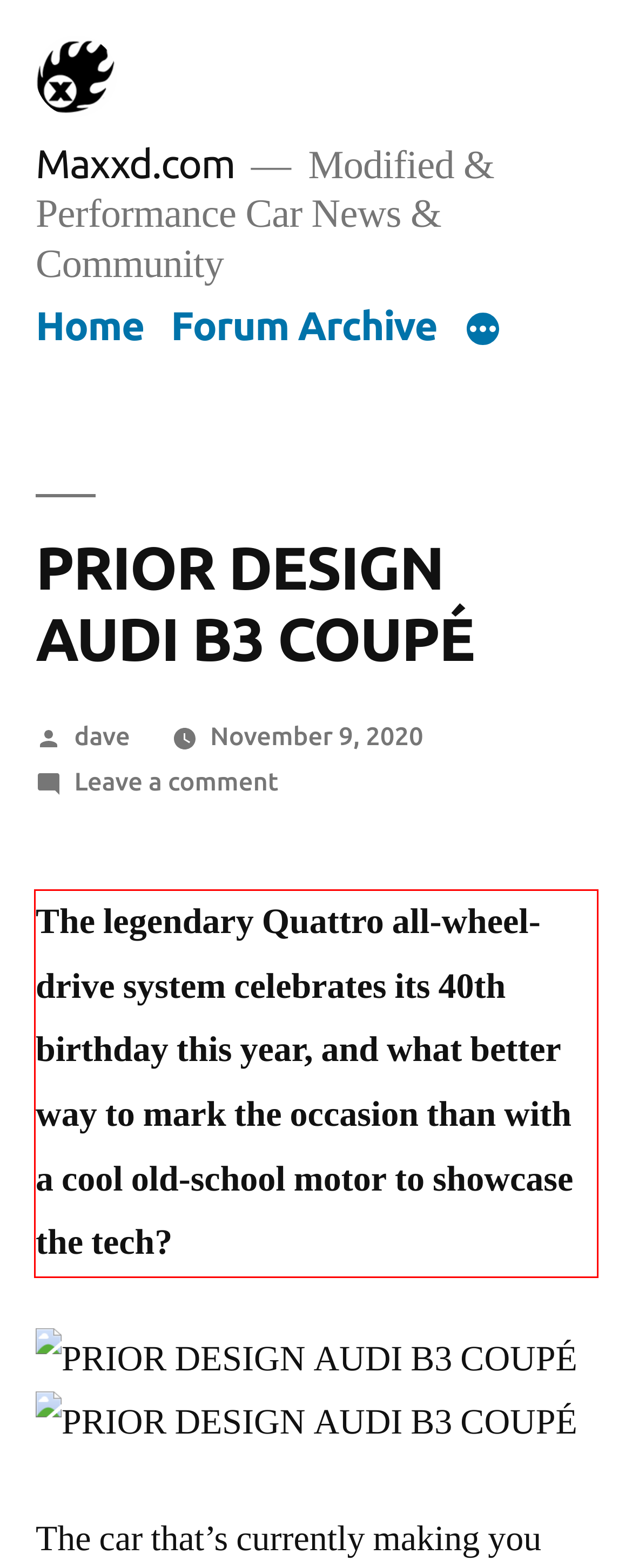Given a screenshot of a webpage, identify the red bounding box and perform OCR to recognize the text within that box.

The legendary Quattro all-wheel-drive system celebrates its 40th birthday this year, and what better way to mark the occasion than with a cool old-school motor to showcase the tech?